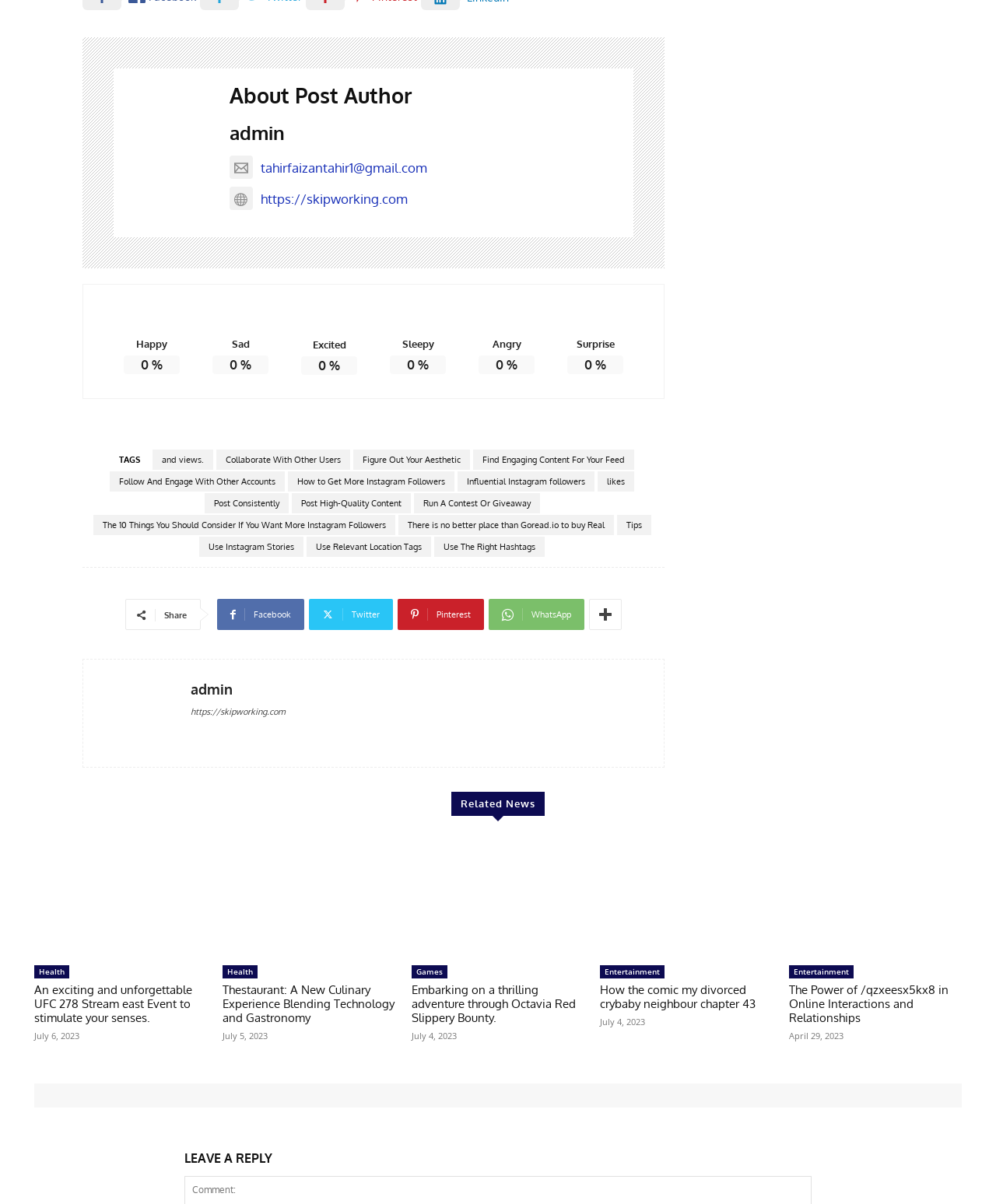Please find the bounding box coordinates of the element that must be clicked to perform the given instruction: "Share the post on Facebook". The coordinates should be four float numbers from 0 to 1, i.e., [left, top, right, bottom].

[0.218, 0.499, 0.305, 0.525]